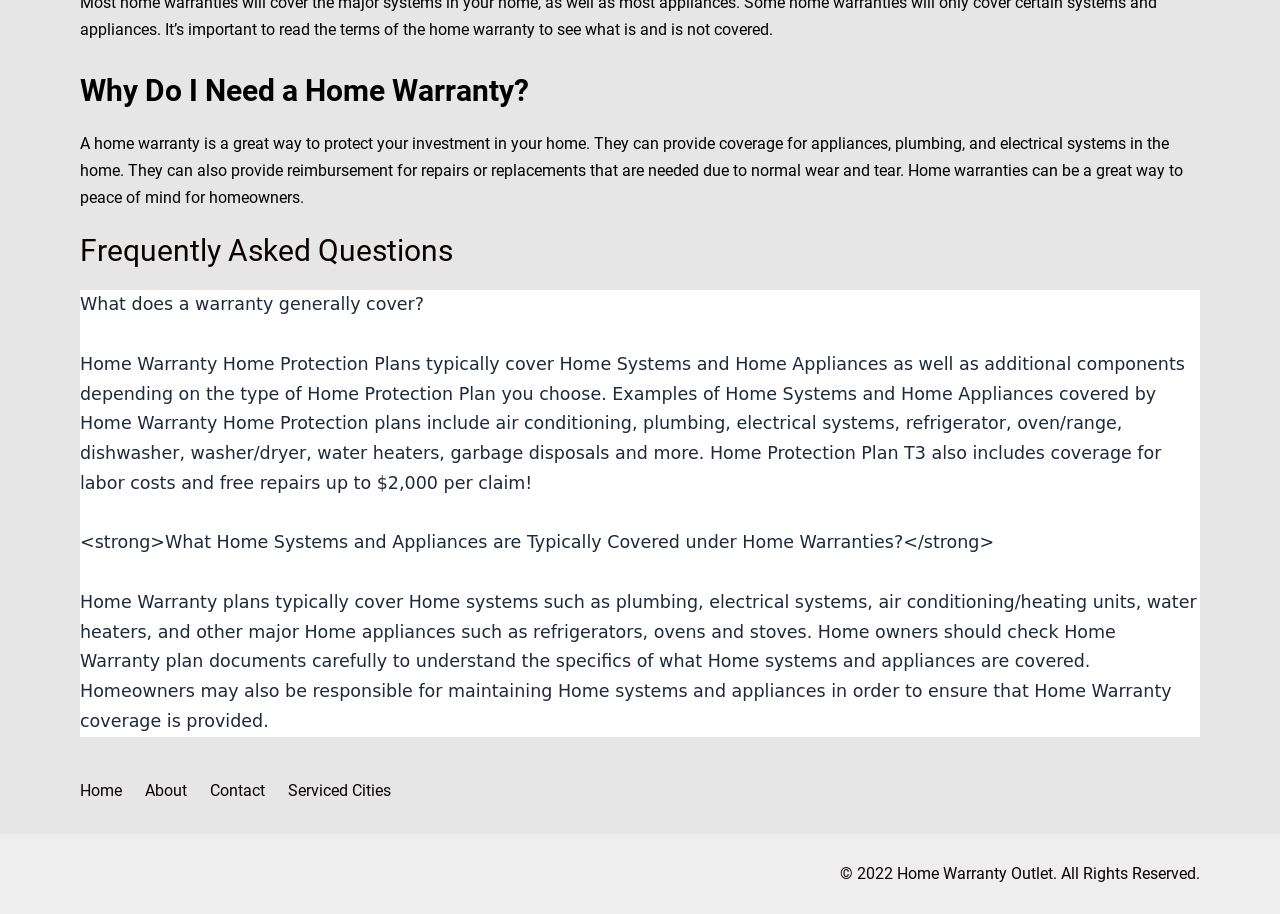Please reply with a single word or brief phrase to the question: 
What is the name of the company behind this webpage?

Home Warranty Outlet